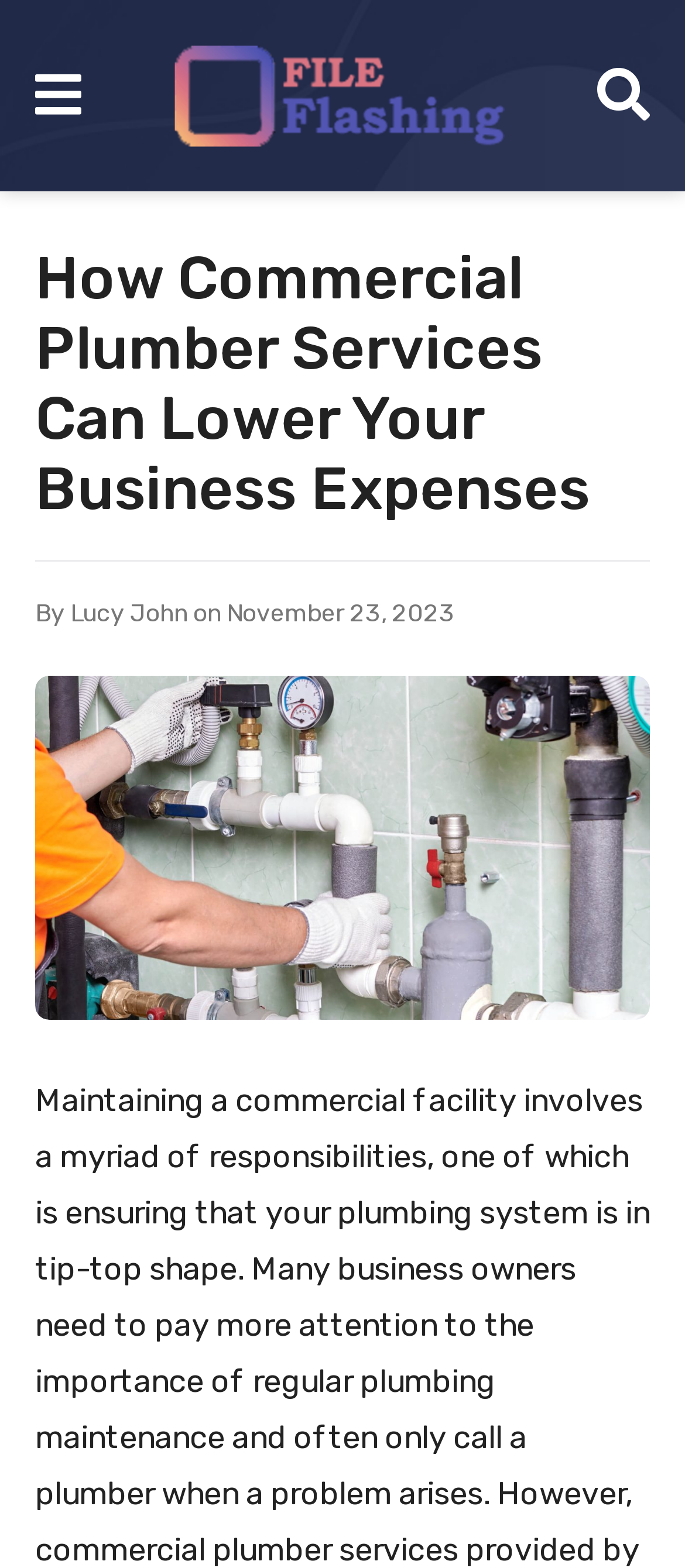How many images are on the webpage?
Give a single word or phrase answer based on the content of the image.

2